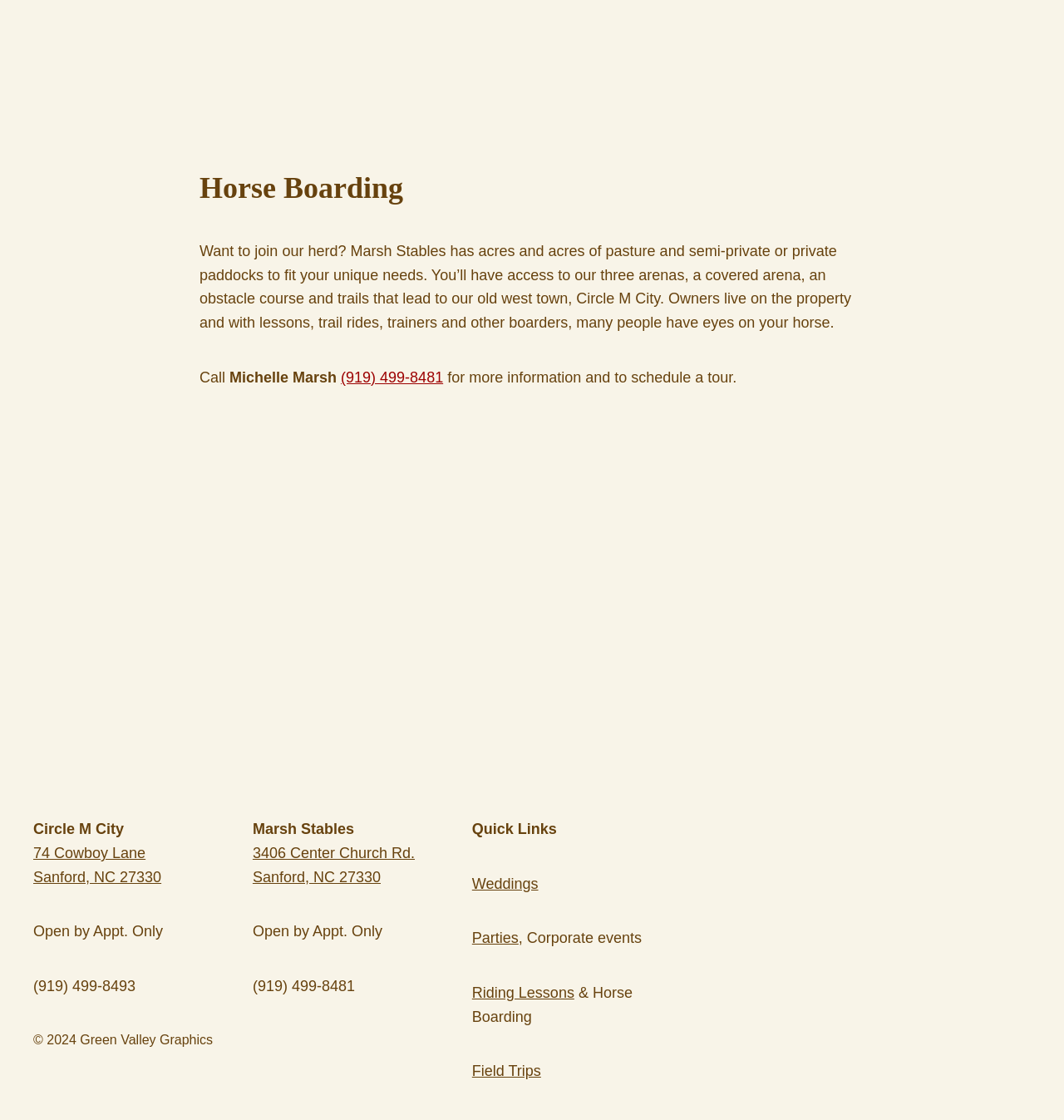Determine the bounding box coordinates in the format (top-left x, top-left y, bottom-right x, bottom-right y). Ensure all values are floating point numbers between 0 and 1. Identify the bounding box of the UI element described by: Riding Lessons

[0.444, 0.879, 0.54, 0.894]